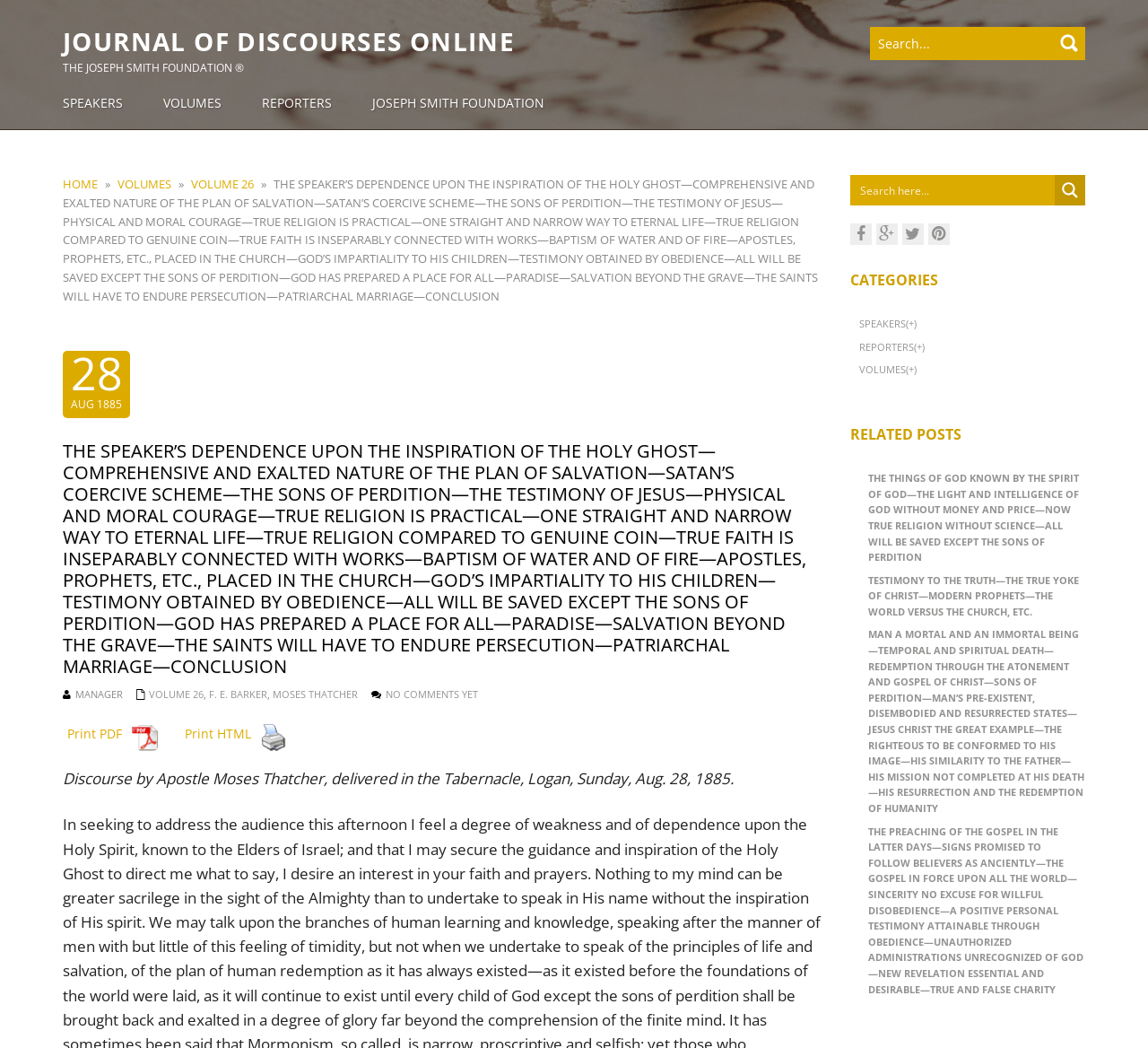Kindly determine the bounding box coordinates for the area that needs to be clicked to execute this instruction: "Print the discourse as a PDF".

[0.055, 0.687, 0.141, 0.731]